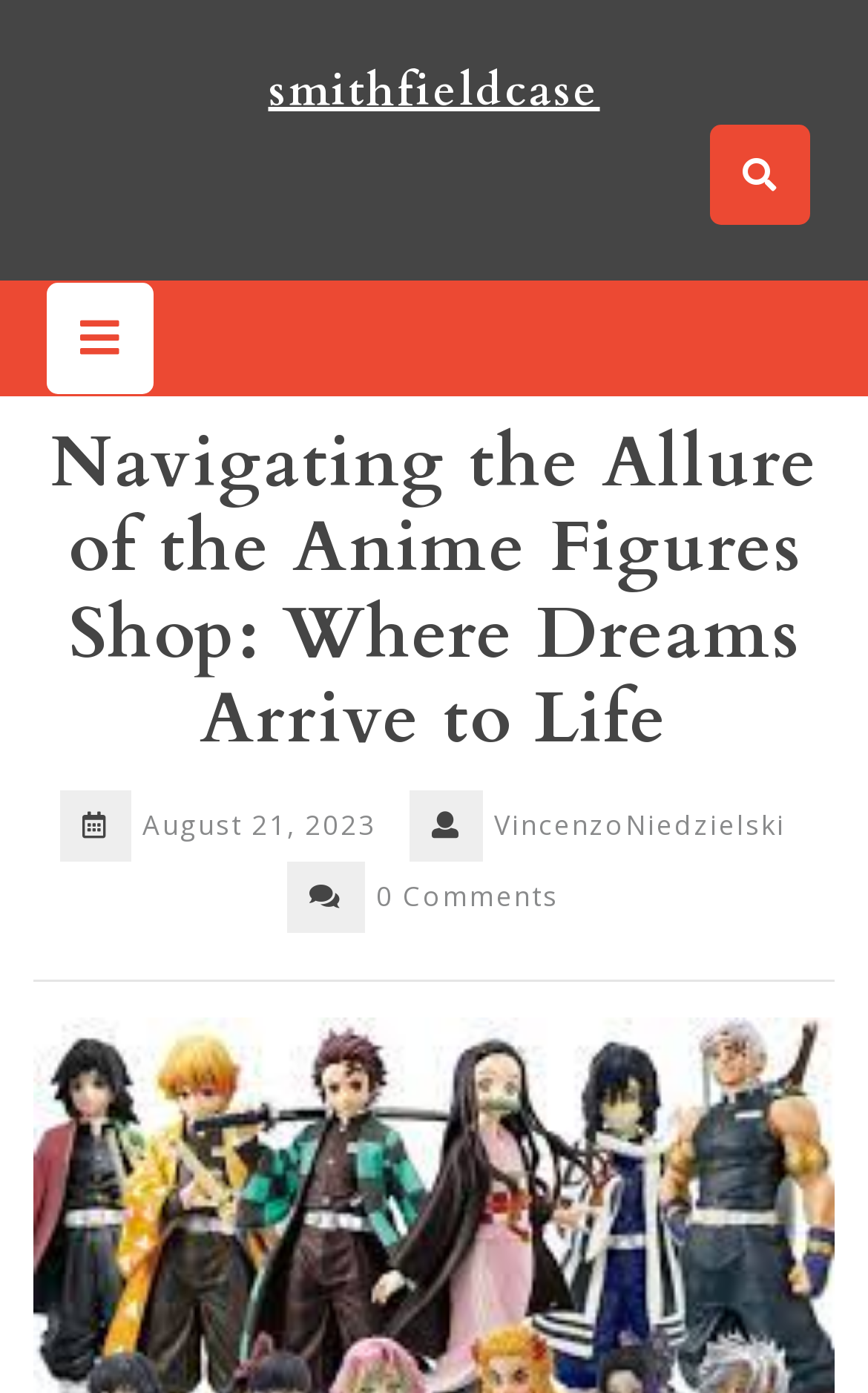What is the icon on the top-right button?
Please provide a single word or phrase based on the screenshot.

